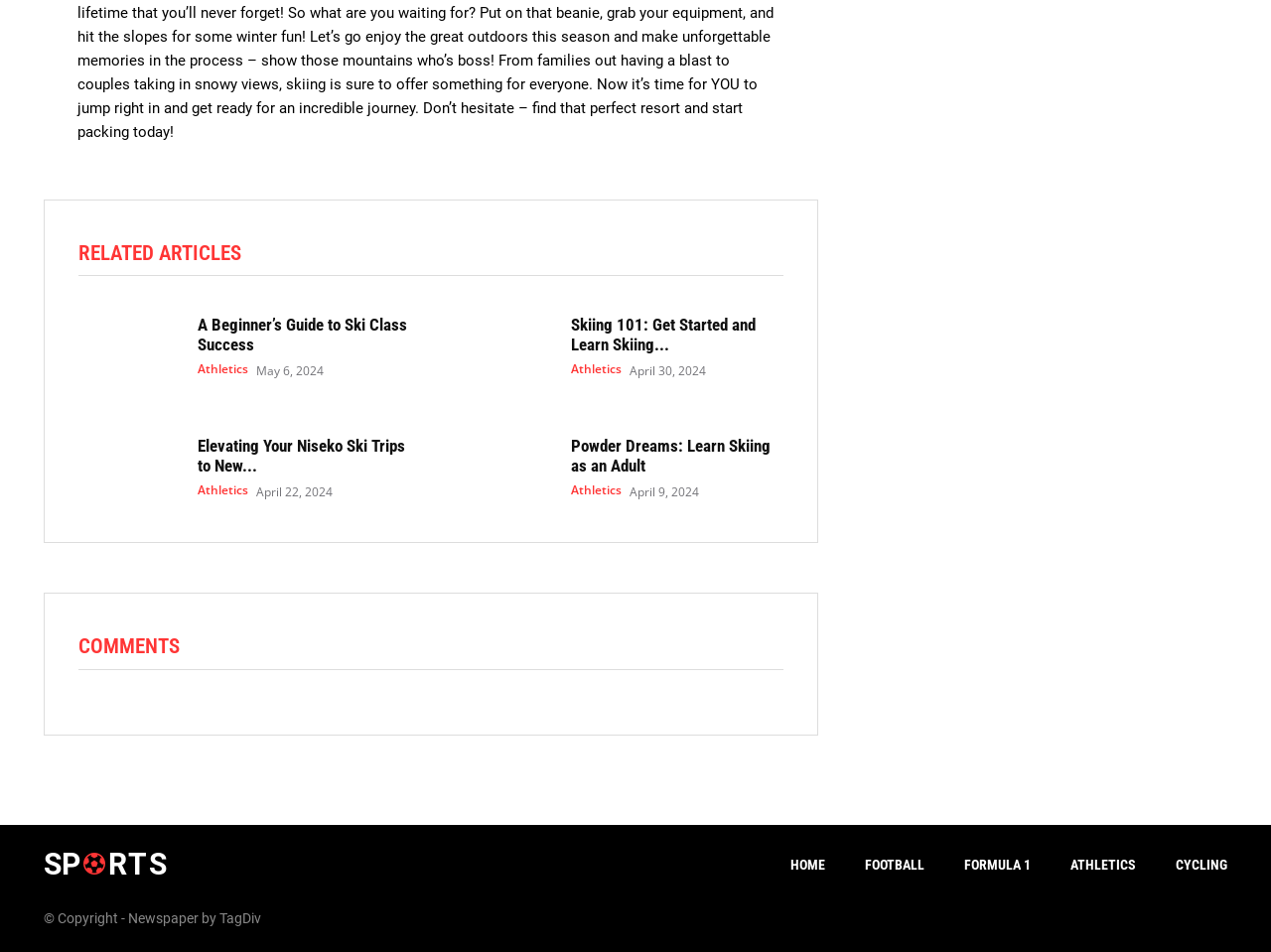Can you determine the bounding box coordinates of the area that needs to be clicked to fulfill the following instruction: "Go to Athletics page"?

[0.156, 0.381, 0.195, 0.394]